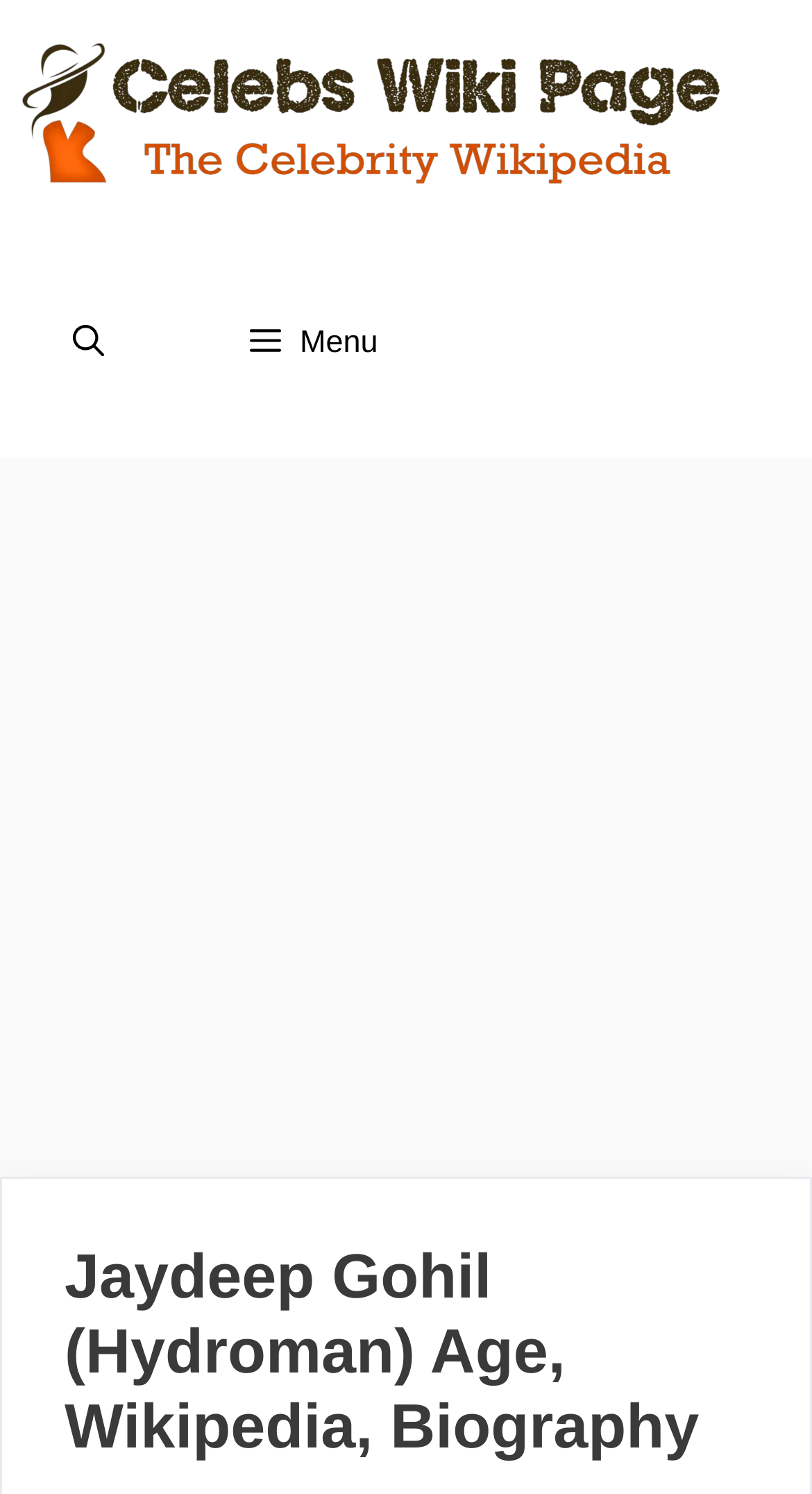What is the content of the iframe on the webpage?
Look at the screenshot and respond with a single word or phrase.

Advertisement